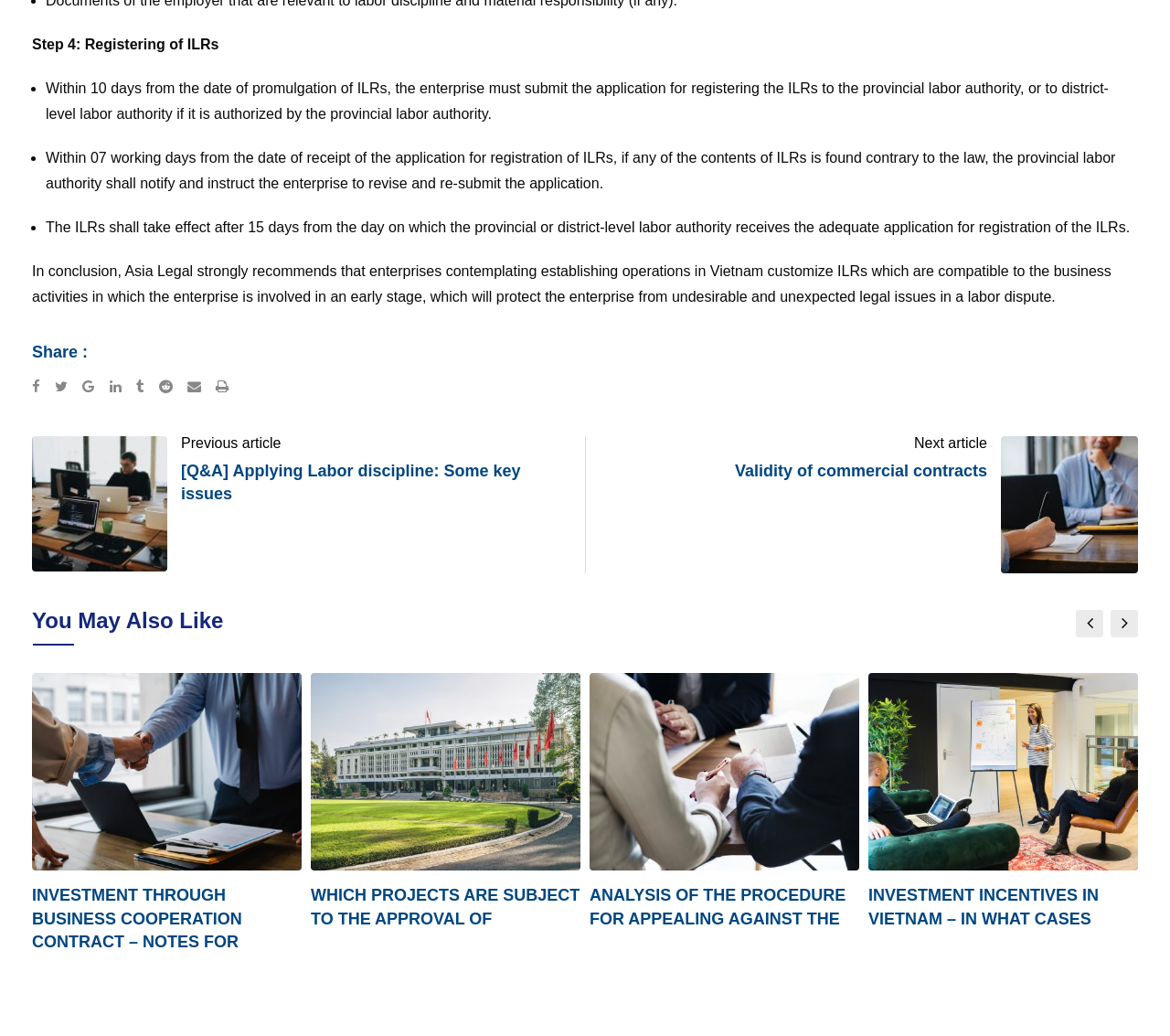What is the purpose of customizing ILRs according to Asia Legal?
Look at the image and respond to the question as thoroughly as possible.

The StaticText element with ID 251 mentions that 'Asia Legal strongly recommends that enterprises contemplating establishing operations in Vietnam customize ILRs which are compatible to the business activities in which the enterprise is involved in an early stage, which will protect the enterprise from undesirable and unexpected legal issues in a labor dispute.' This implies that the purpose of customizing ILRs is to protect the enterprise from undesirable legal issues.